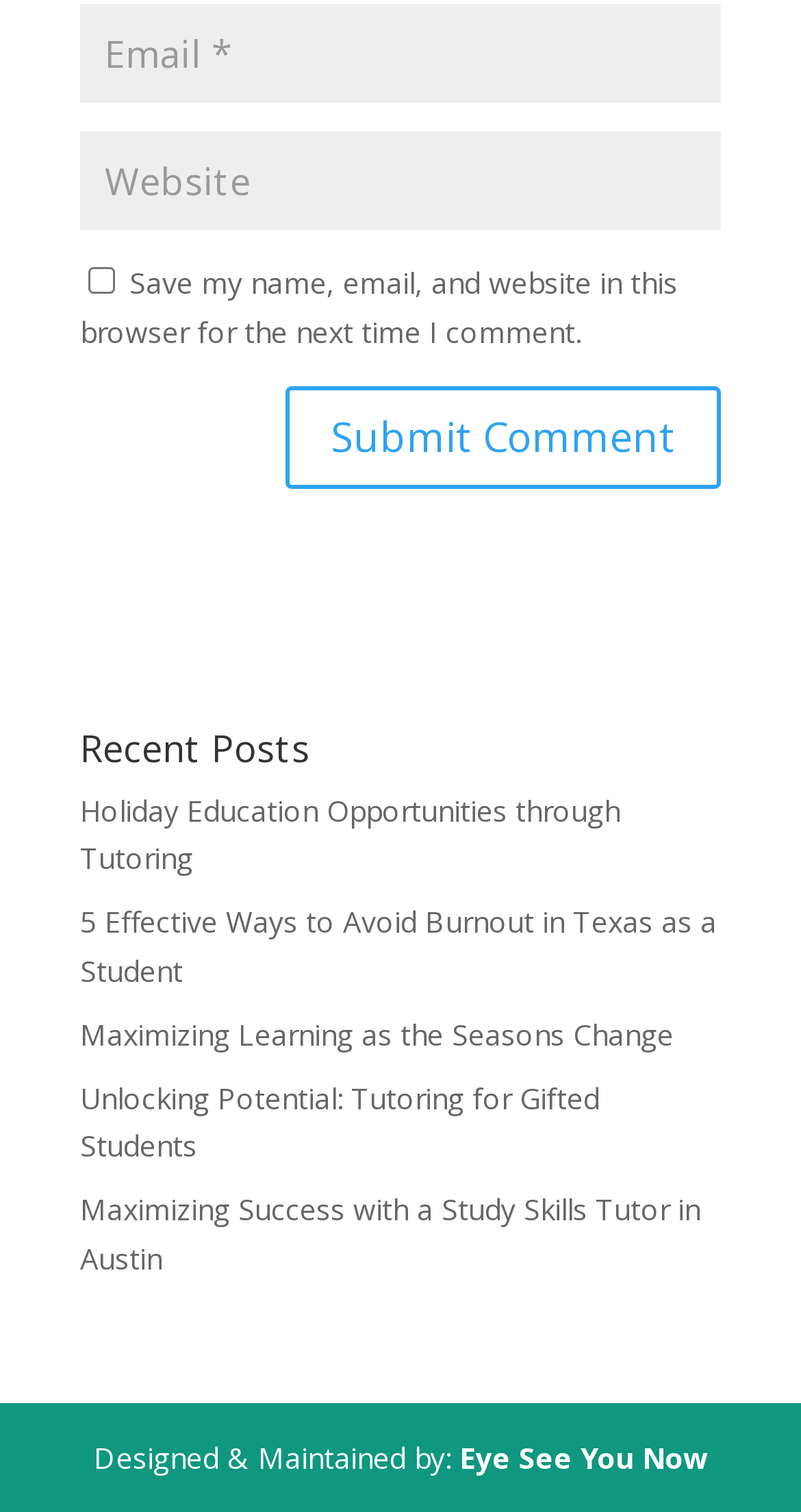Please find the bounding box coordinates of the element that needs to be clicked to perform the following instruction: "go to January 2023 archives". The bounding box coordinates should be four float numbers between 0 and 1, represented as [left, top, right, bottom].

None